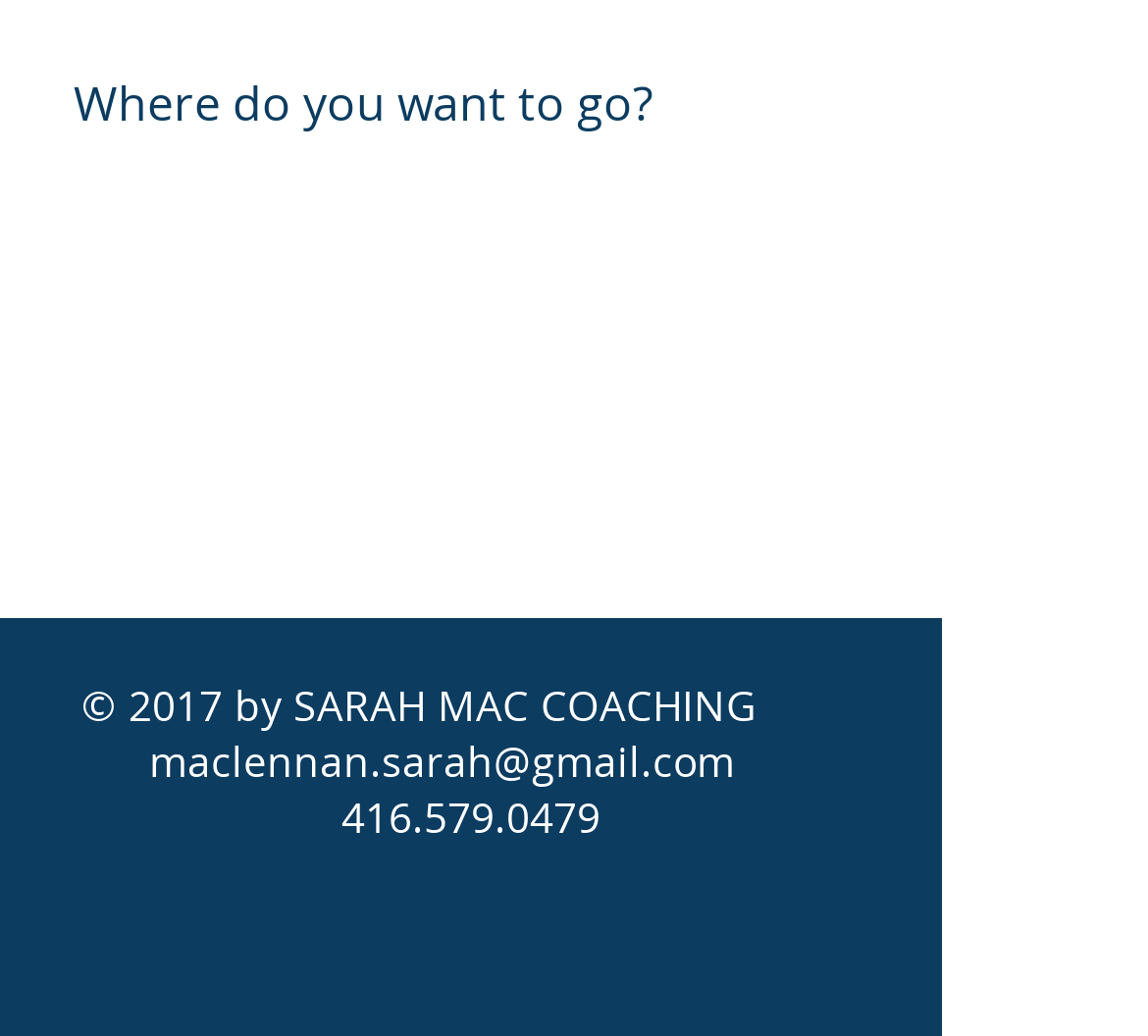How many social media icons are there on the webpage?
Provide a detailed answer to the question using information from the image.

The webpage has a list element with the label 'Social Bar' which contains at least one link element with the label 'LinkedIn Social Icon', suggesting that there is at least one social media icon on the webpage.